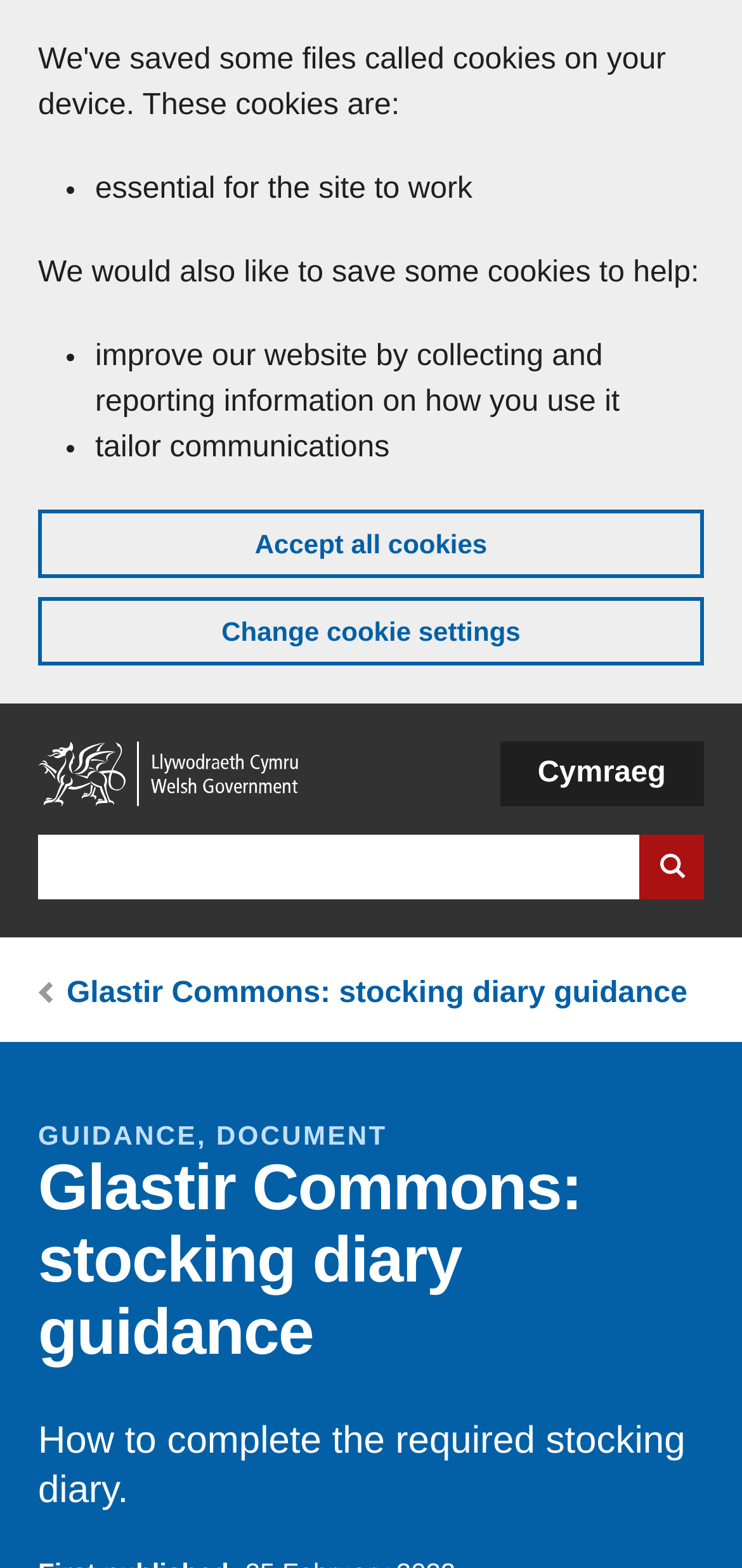Calculate the bounding box coordinates for the UI element based on the following description: "Glastir Commons: stocking diary guidance". Ensure the coordinates are four float numbers between 0 and 1, i.e., [left, top, right, bottom].

[0.09, 0.623, 0.926, 0.644]